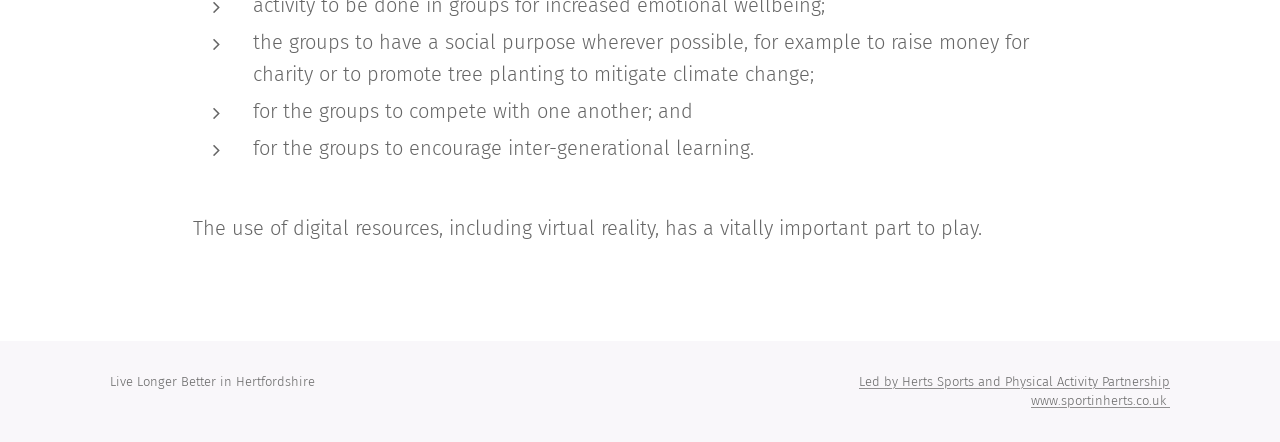What is the purpose of the groups?
Provide a well-explained and detailed answer to the question.

The purpose of the groups is to have a social purpose, as mentioned in the text, which includes raising money for charity or promoting tree planting to mitigate climate change.